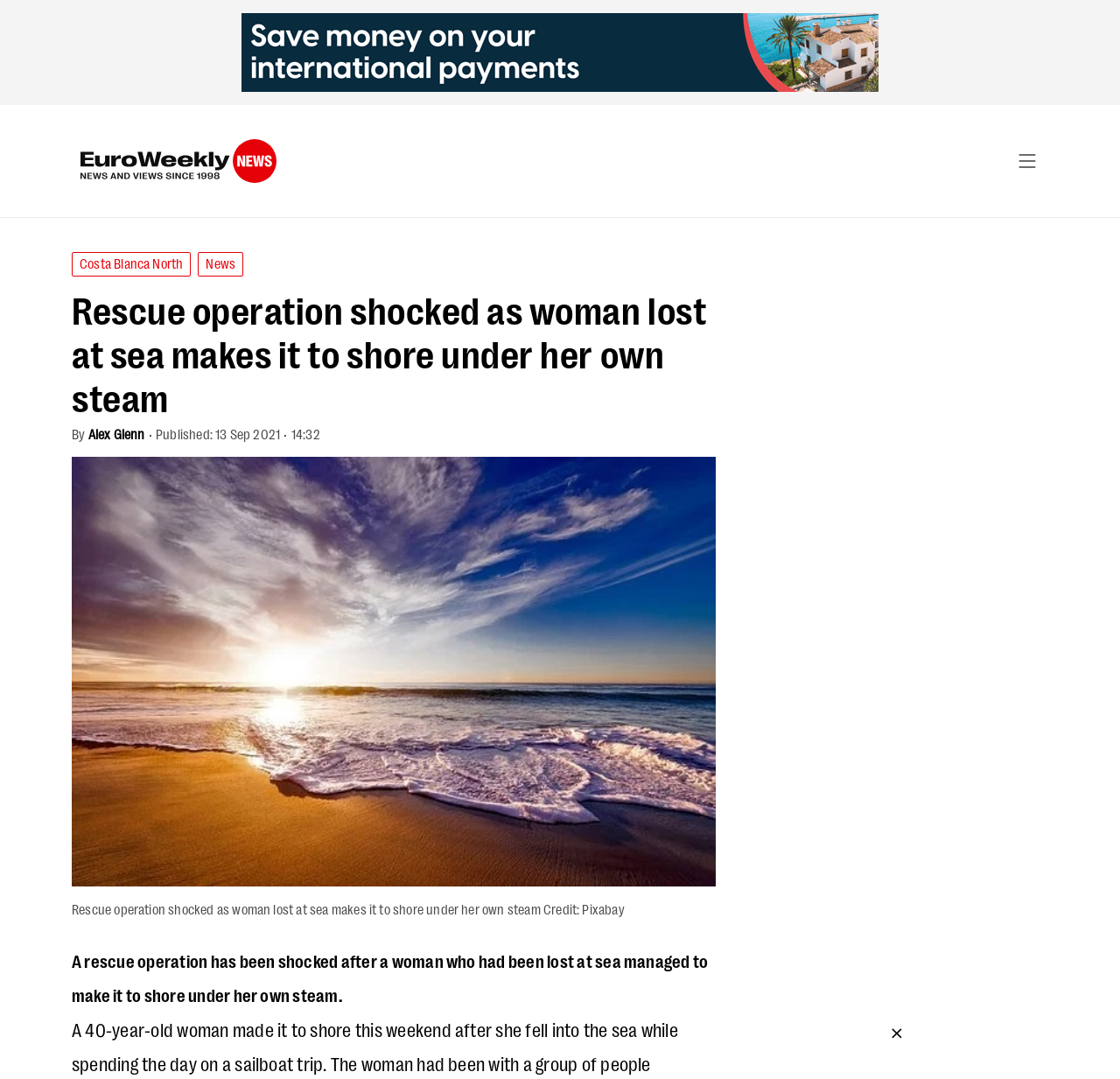Give a one-word or one-phrase response to the question:
When was the article published?

13 Sep 2021